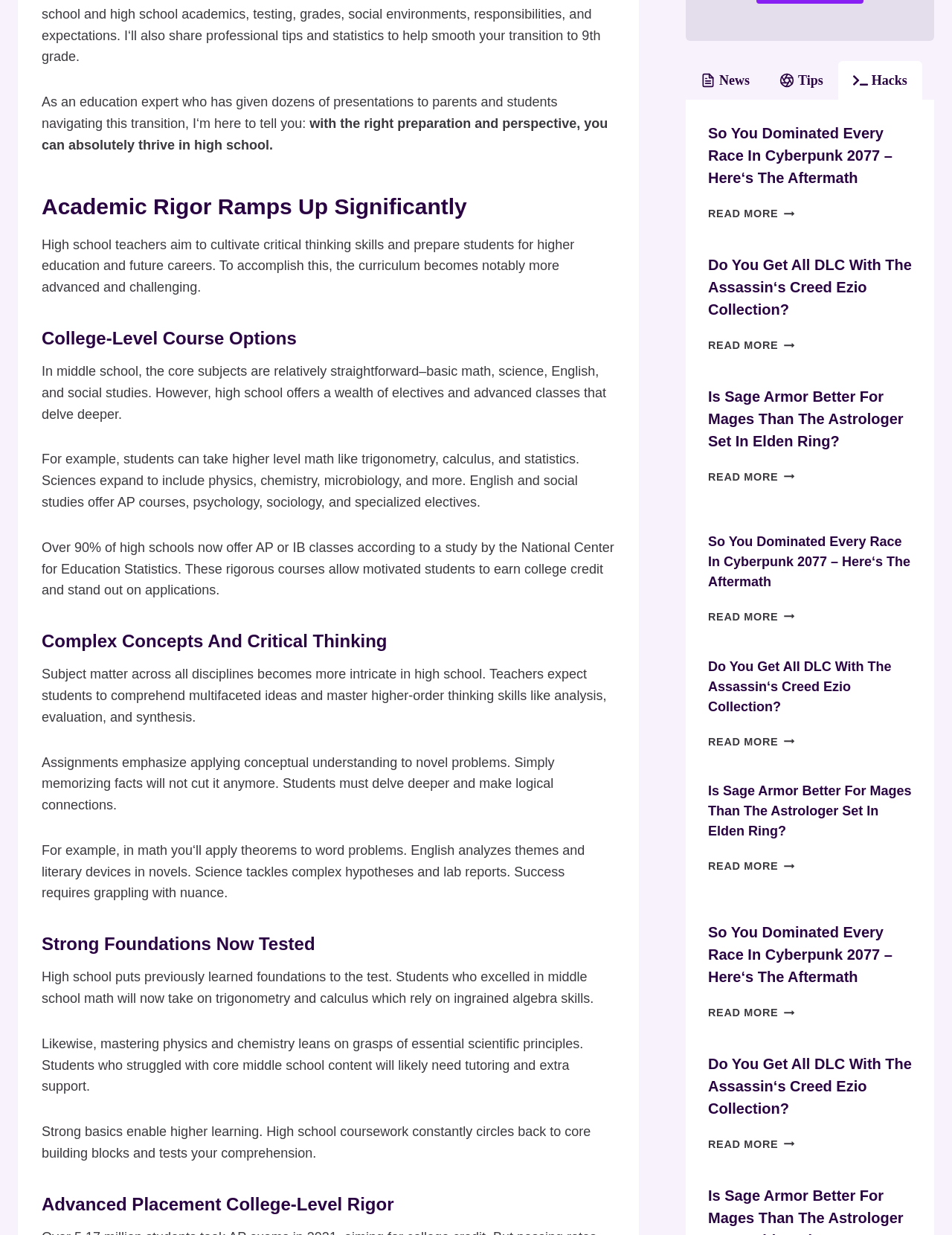Determine the bounding box coordinates of the UI element described by: "Tips".

[0.803, 0.05, 0.88, 0.081]